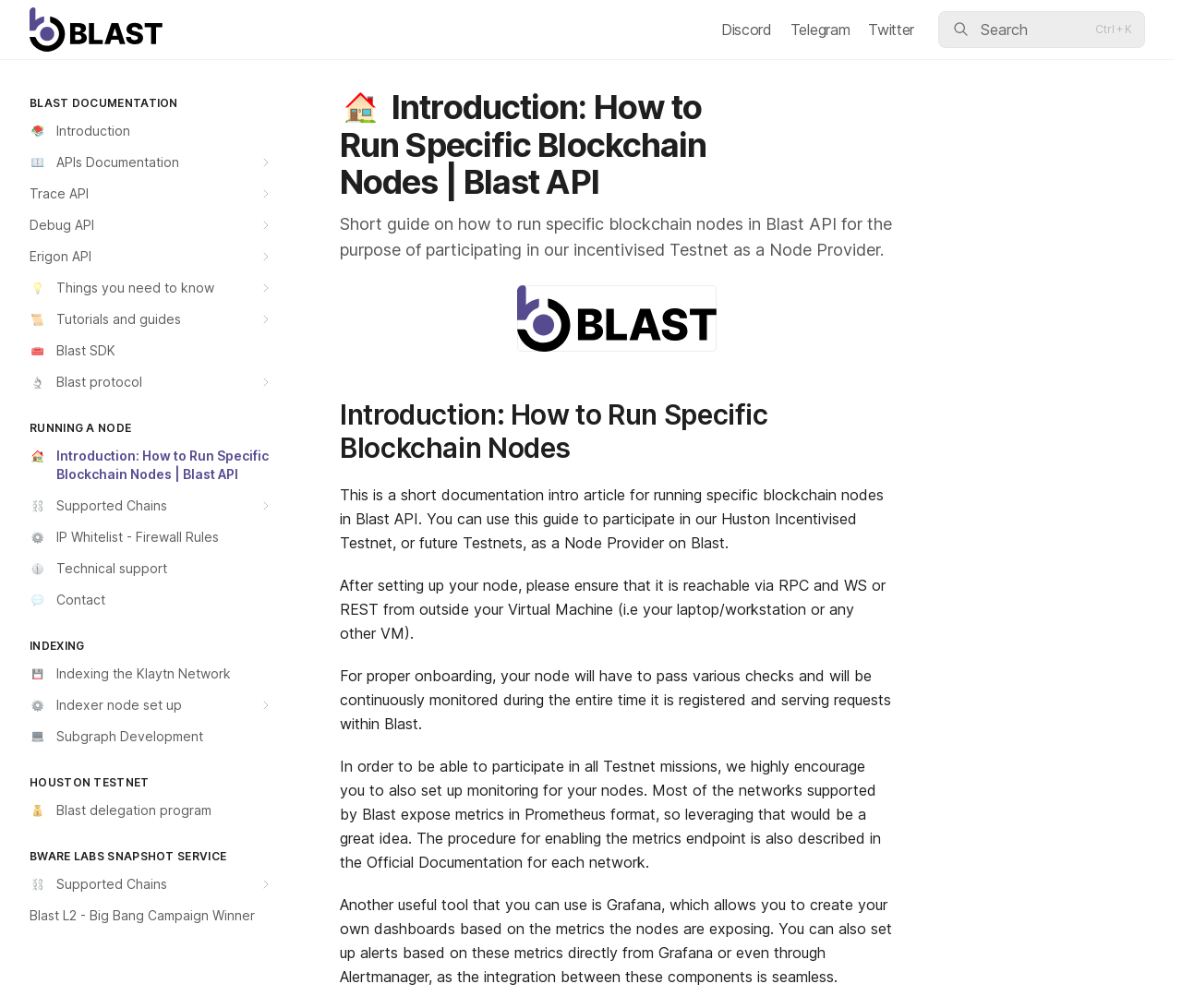Locate the bounding box coordinates of the element I should click to achieve the following instruction: "Click the link to download Dark Netflix wallpapers".

None